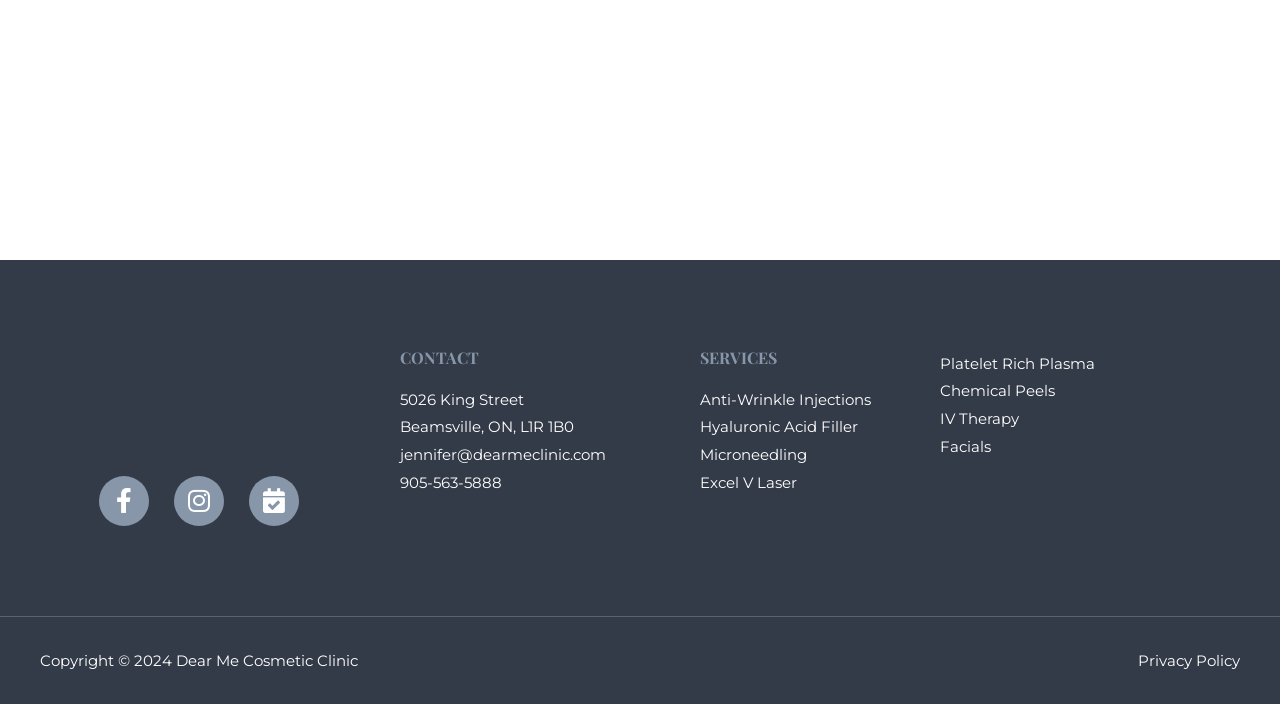How many services are listed?
Use the image to give a comprehensive and detailed response to the question.

I counted the number of links under the 'SERVICES' heading, which includes 'Anti-Wrinkle Injections', 'Hyaluronic Acid Filler', 'Microneedling', 'Excel V Laser', 'Platelet Rich Plasma', 'Chemical Peels', 'IV Therapy', and 'Facials', totaling 9 services.